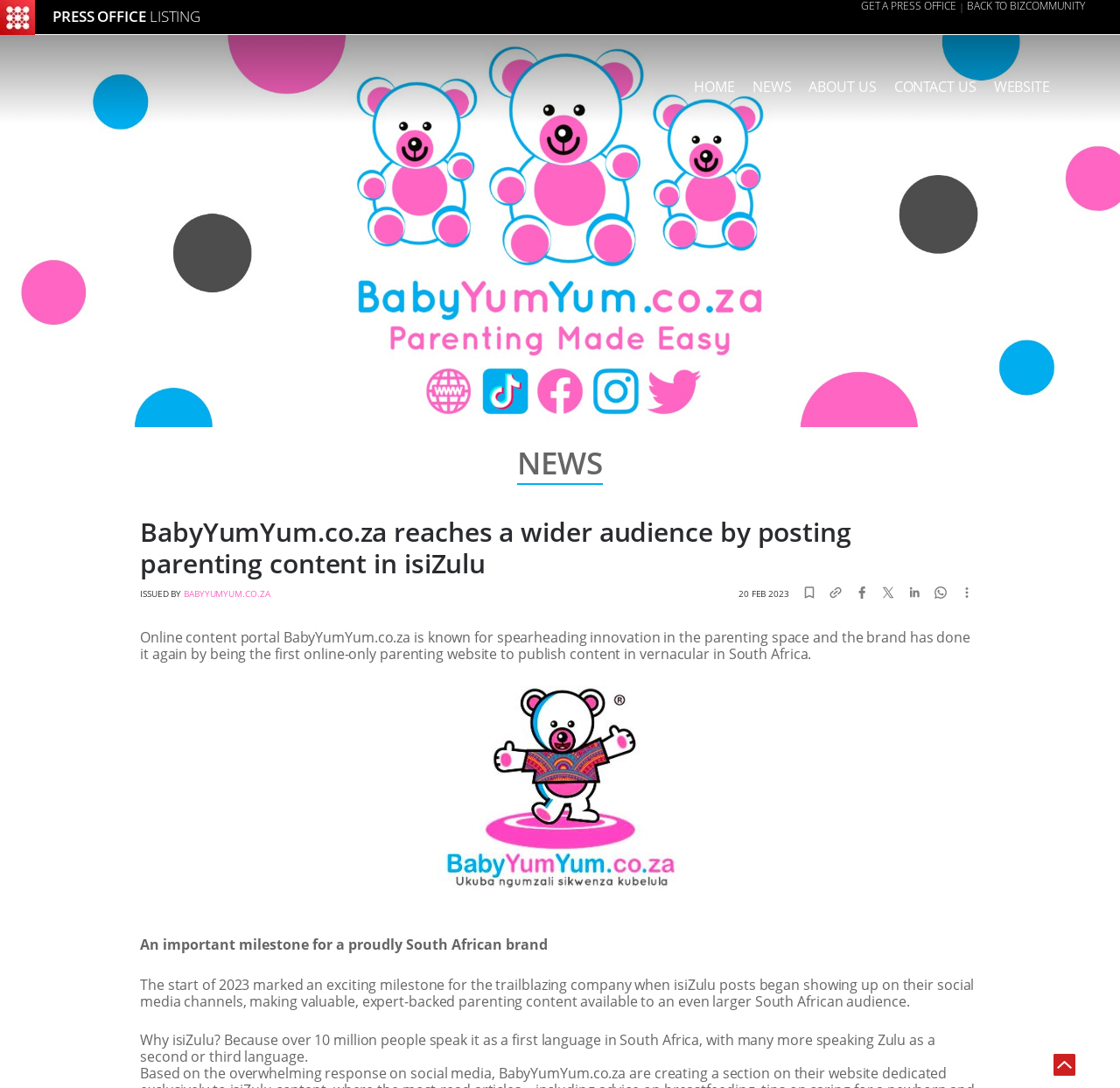Specify the bounding box coordinates of the element's region that should be clicked to achieve the following instruction: "Click on the 'BABYYUMYUM.CO.ZA' link". The bounding box coordinates consist of four float numbers between 0 and 1, in the format [left, top, right, bottom].

[0.164, 0.54, 0.241, 0.551]